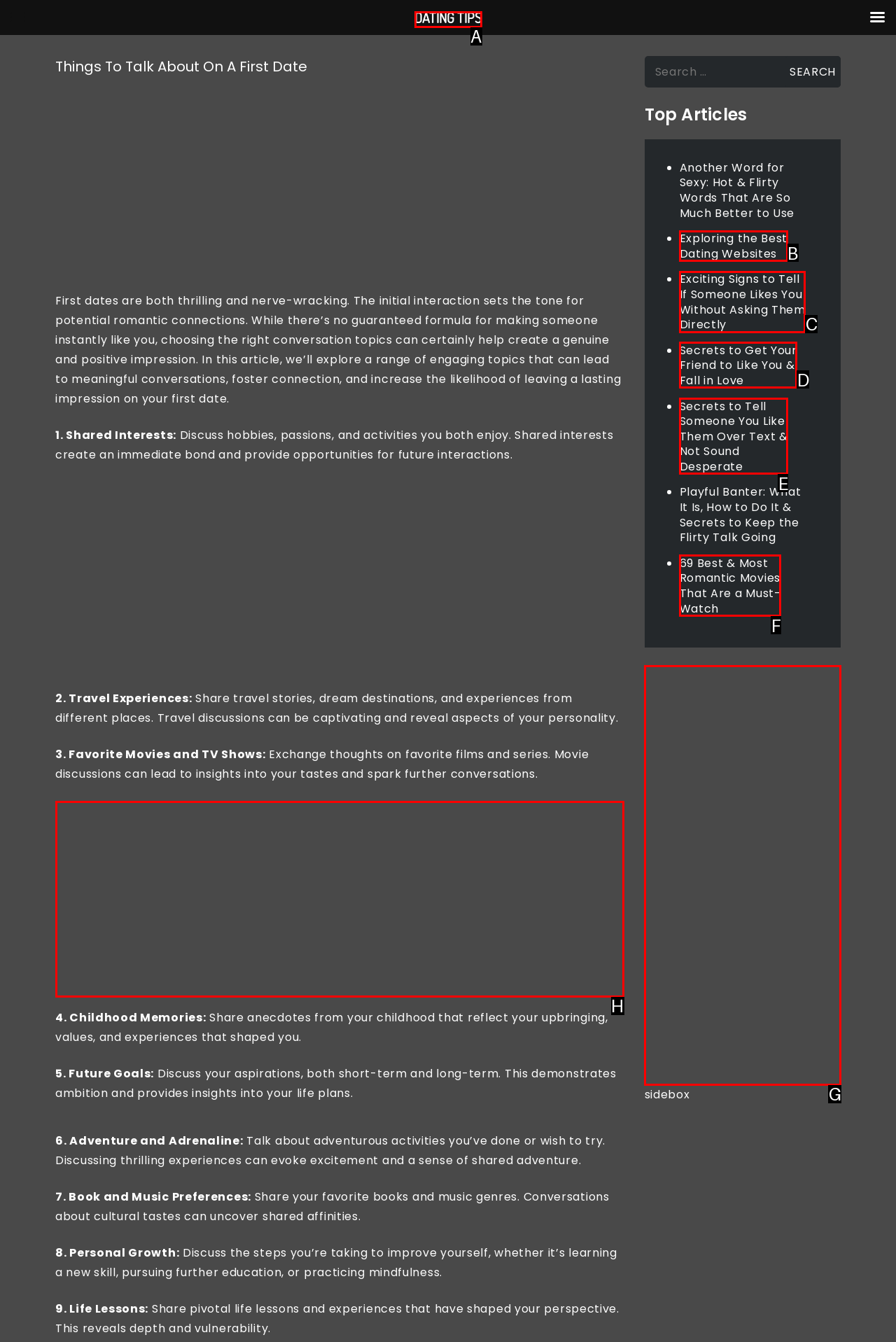Using the description: DATING TIPS, find the HTML element that matches it. Answer with the letter of the chosen option.

A